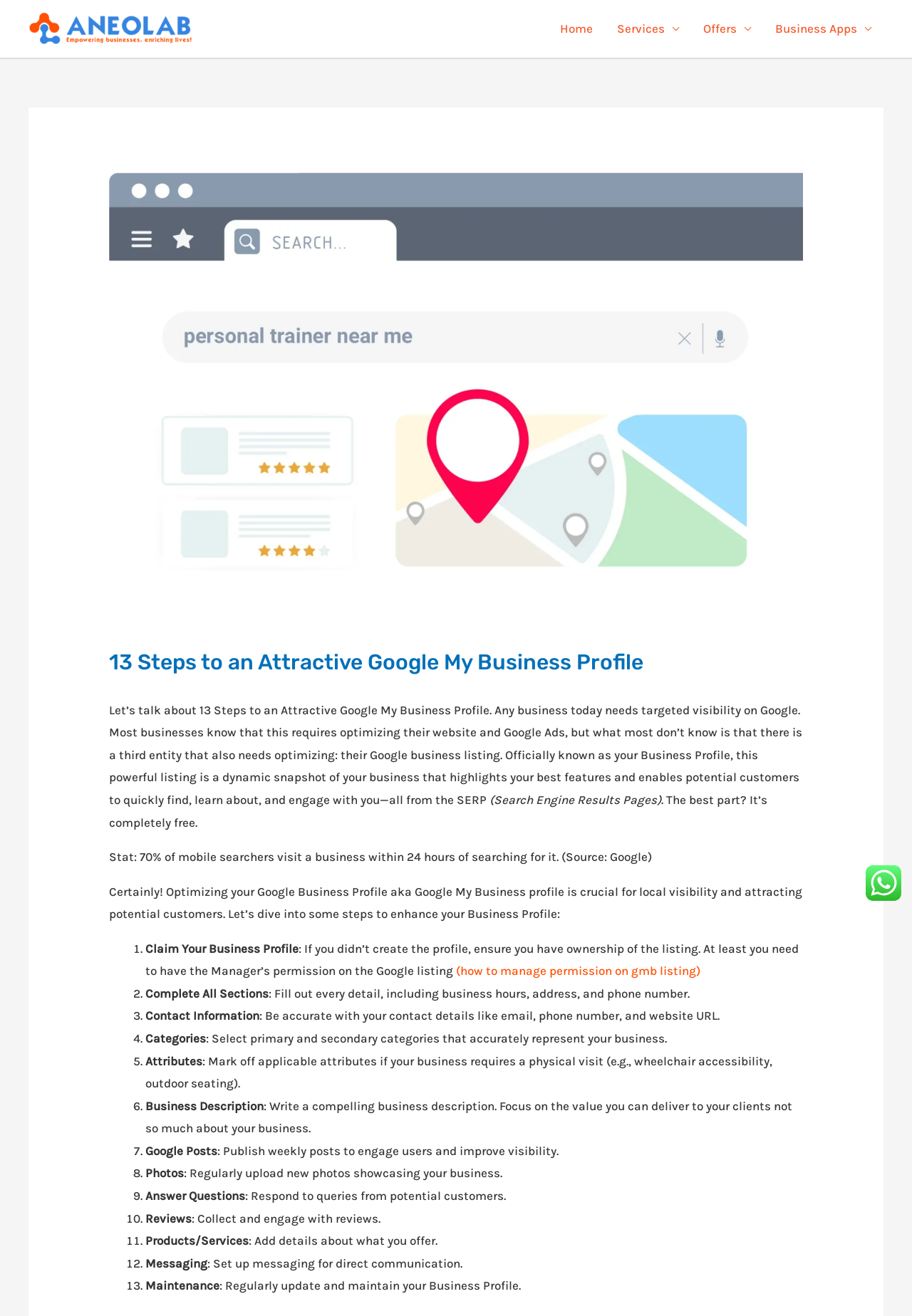What is the recommended frequency for publishing Google Posts?
Please respond to the question thoroughly and include all relevant details.

According to the webpage, it is recommended to publish weekly posts to engage users and improve visibility. This is stated in the text 'Publish weekly posts to engage users and improve visibility' under the step 'Google Posts'.